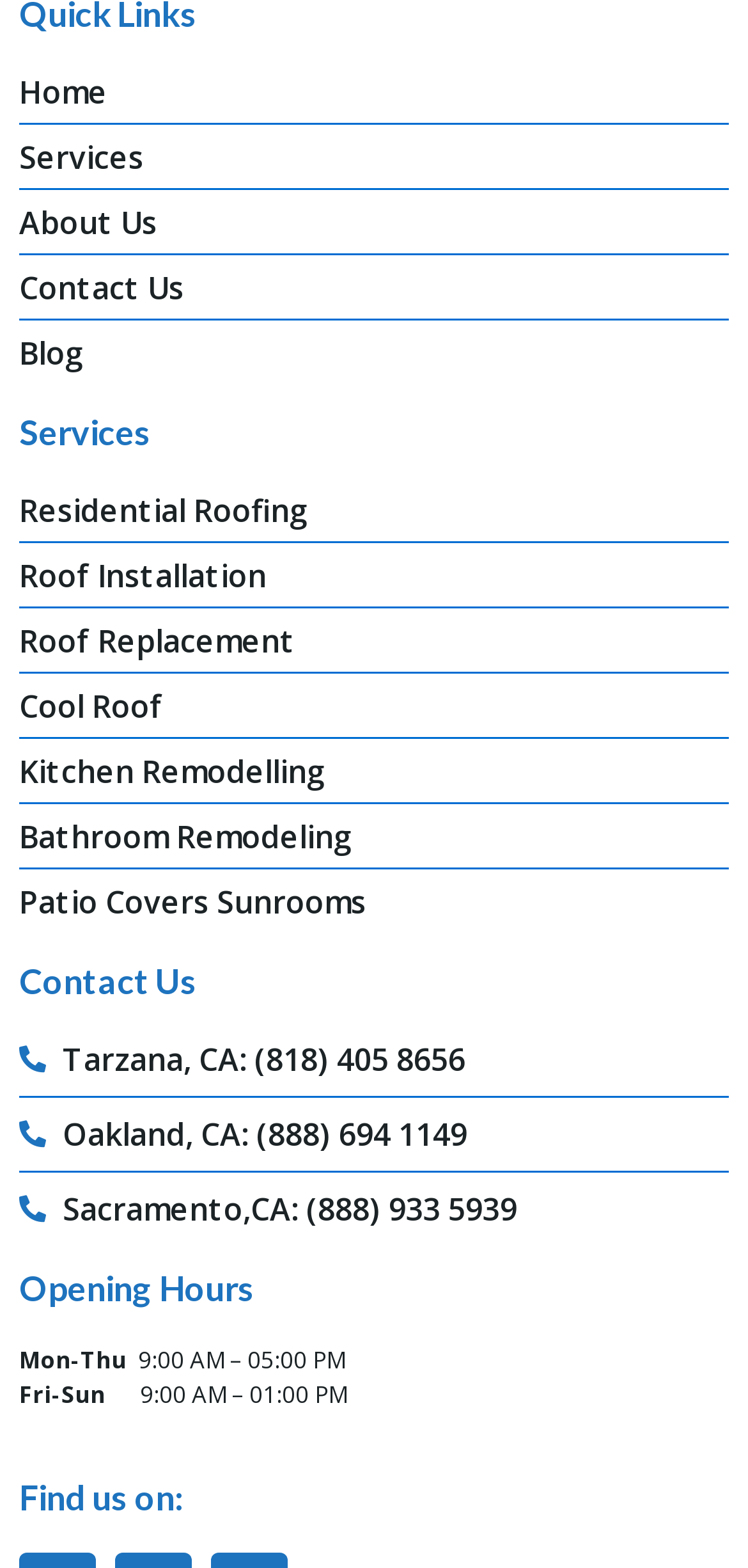Pinpoint the bounding box coordinates of the clickable area needed to execute the instruction: "Check opening hours on Friday". The coordinates should be specified as four float numbers between 0 and 1, i.e., [left, top, right, bottom].

[0.026, 0.879, 0.156, 0.9]